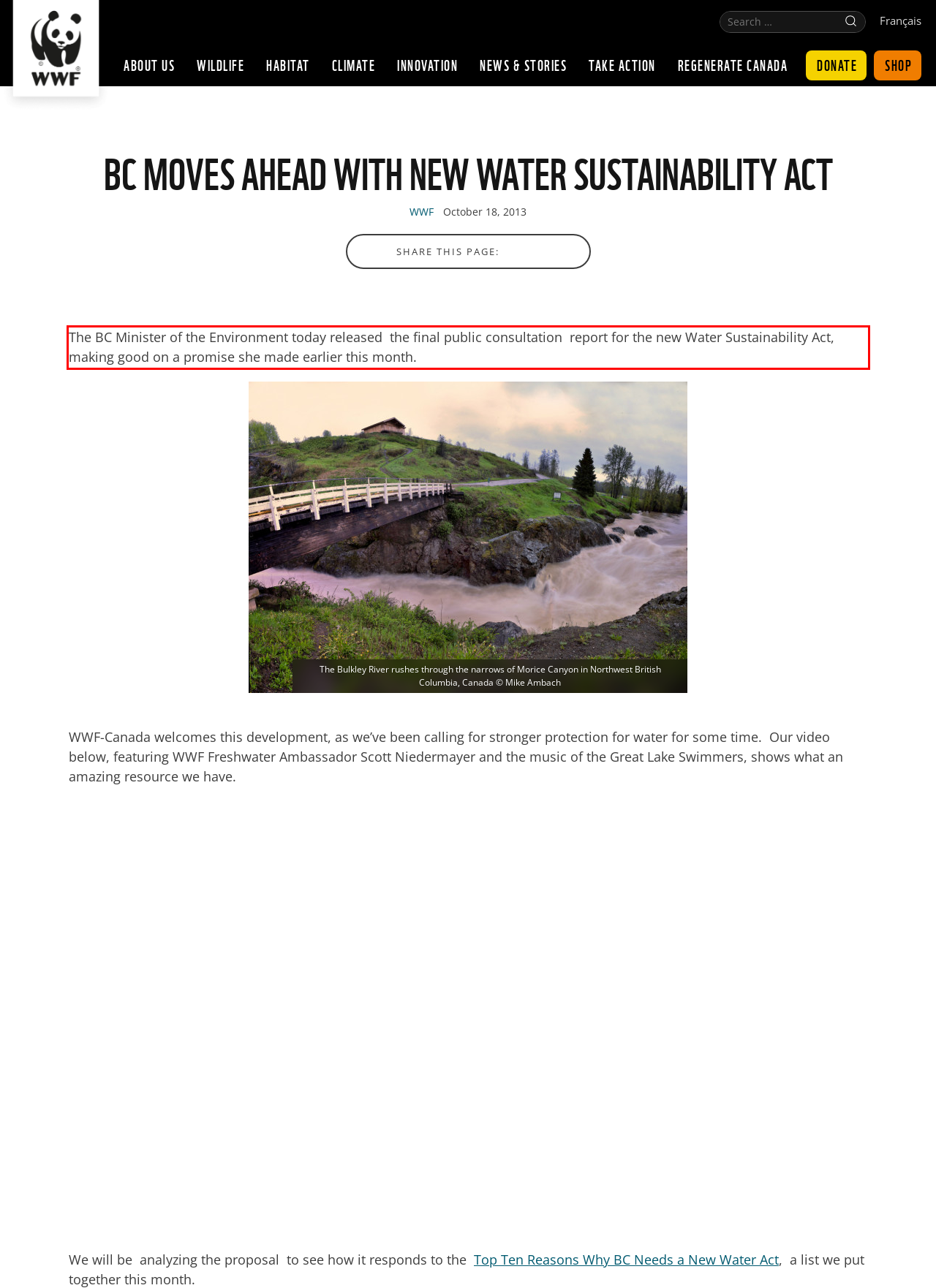Please look at the webpage screenshot and extract the text enclosed by the red bounding box.

The BC Minister of the Environment today released the final public consultation report for the new Water Sustainability Act, making good on a promise she made earlier this month.